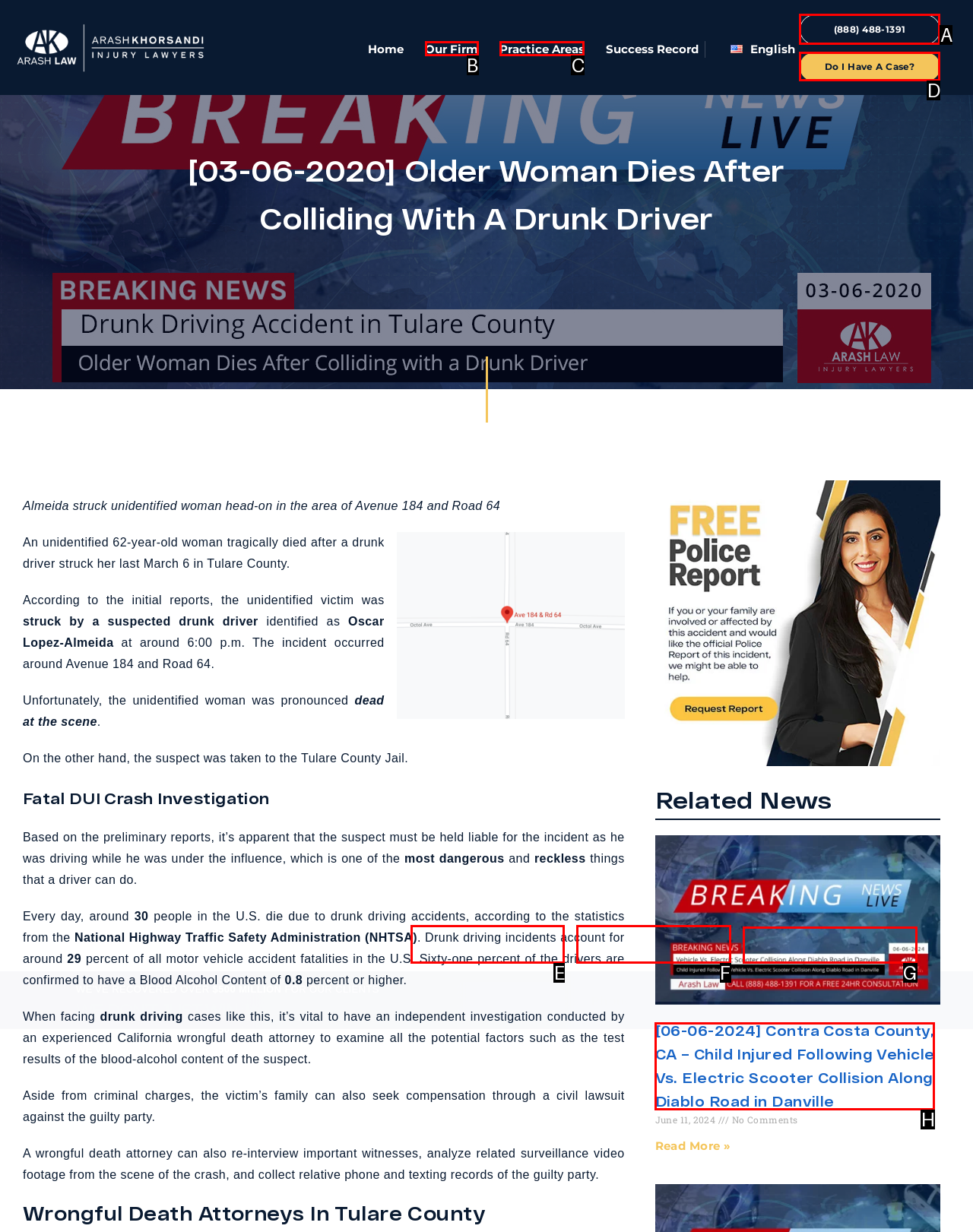Identify the option that best fits this description: Practice Areas
Answer with the appropriate letter directly.

C